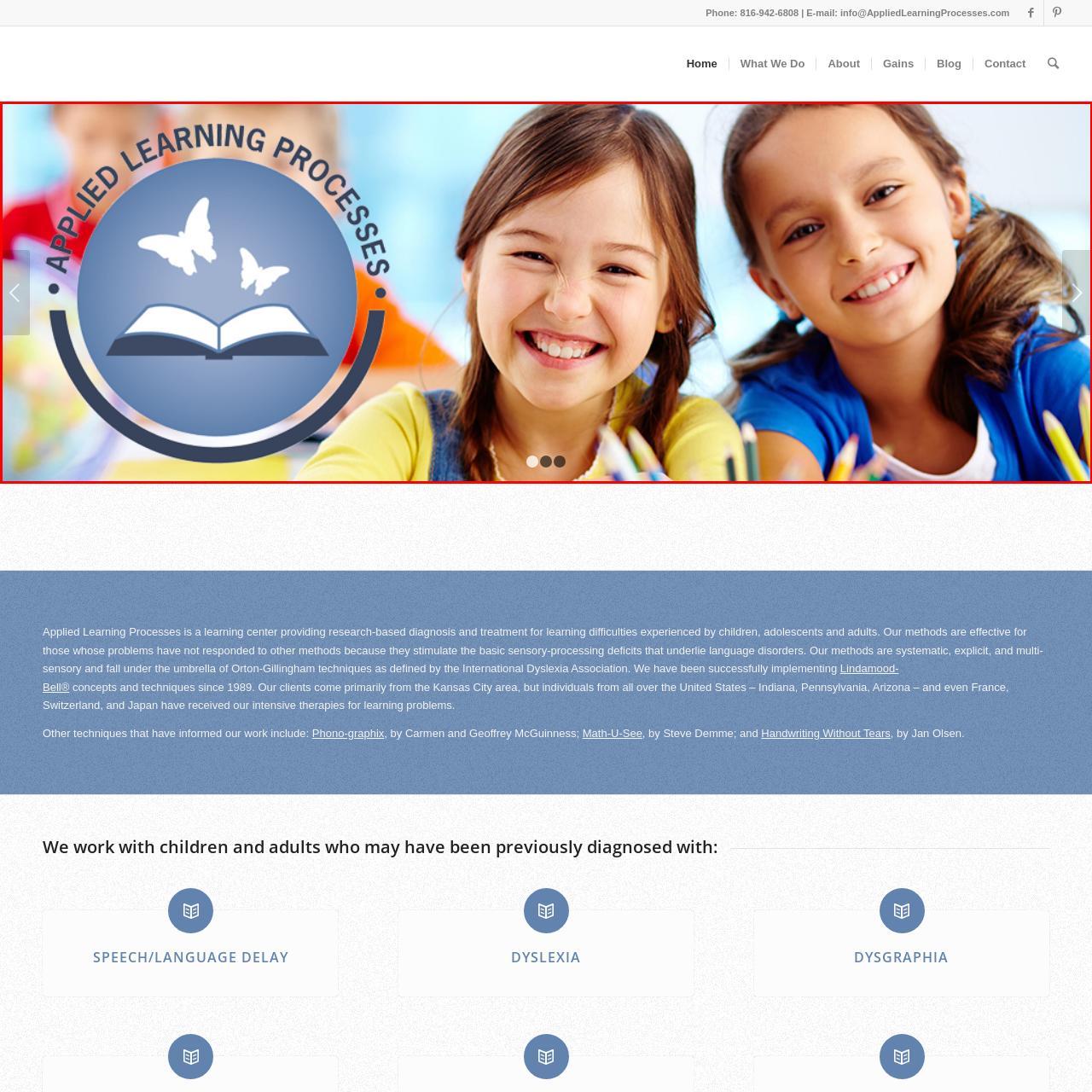View the part of the image marked by the red boundary and provide a one-word or short phrase answer to this question: 
What is the shape of the logo in the image?

circular